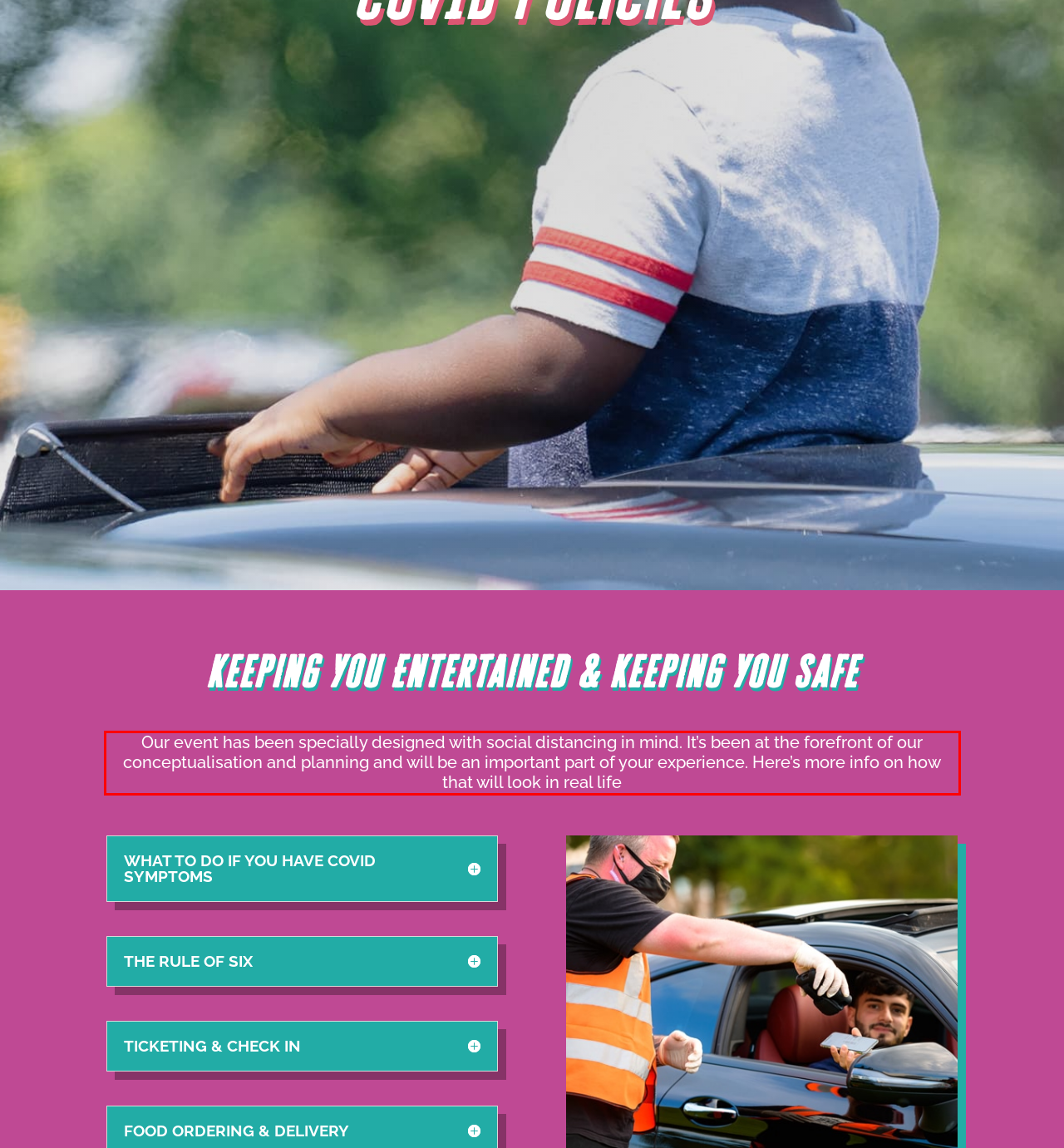Identify and extract the text within the red rectangle in the screenshot of the webpage.

Our event has been specially designed with social distancing in mind. It’s been at the forefront of our conceptualisation and planning and will be an important part of your experience. Here’s more info on how that will look in real life